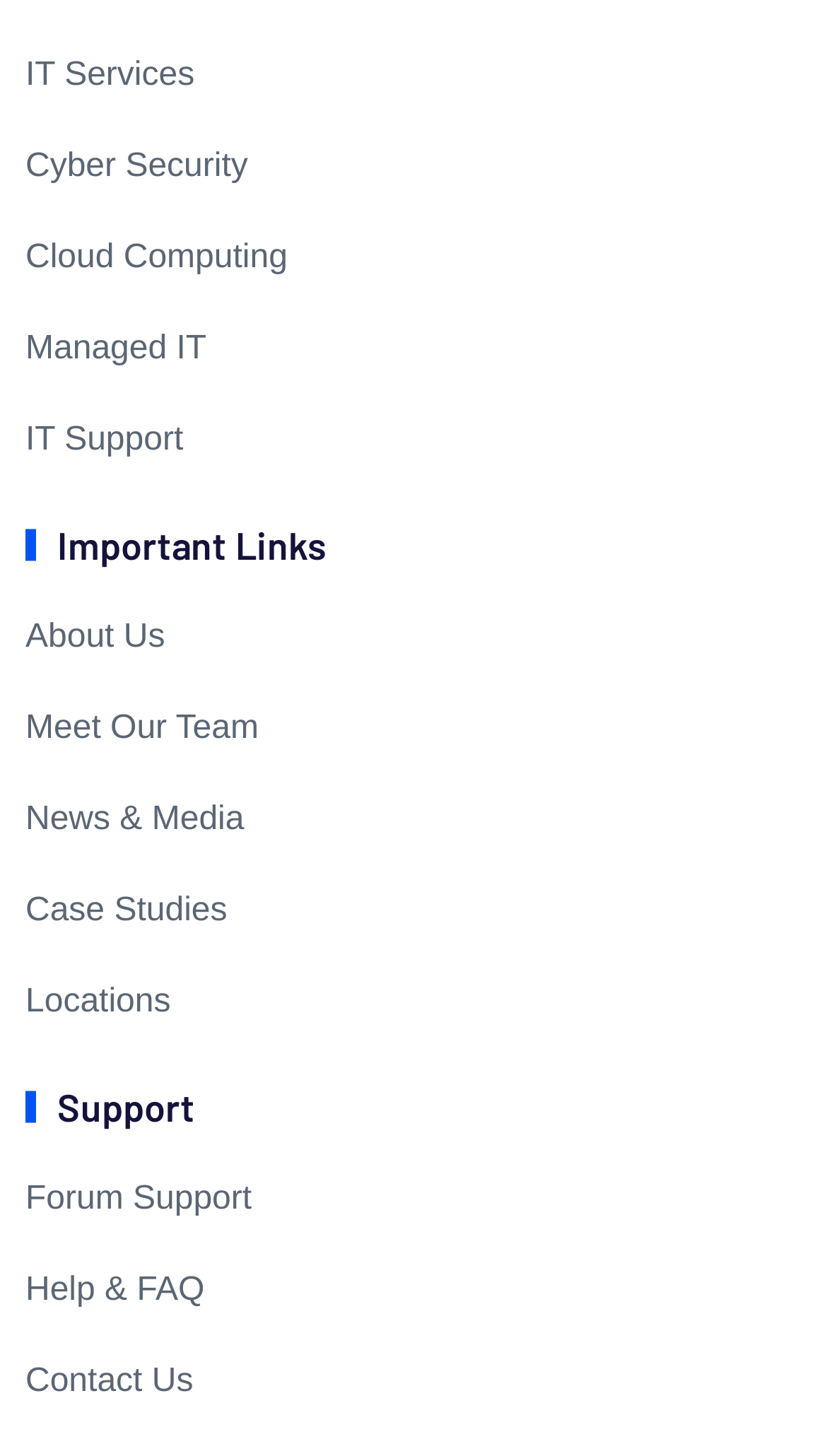How many headings are there on the webpage?
Answer the question using a single word or phrase, according to the image.

2